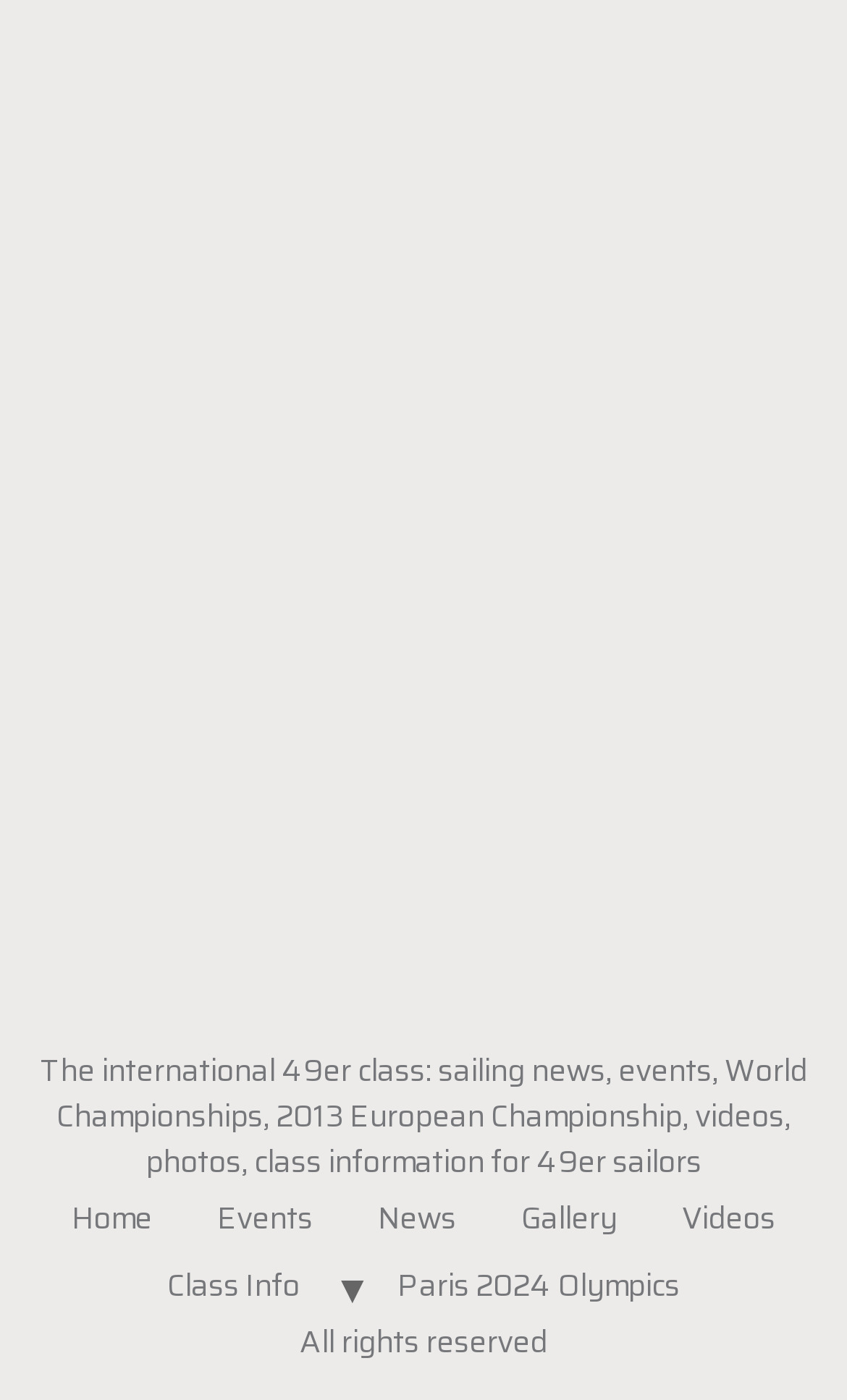Using the elements shown in the image, answer the question comprehensively: What is the main topic of this website?

The main topic of this website can be inferred from the static text at the top of the page, which mentions 'The international 49er class: sailing news, events, World Championships, 2013 European Championship, videos, photos, class information for 49er sailors'. This suggests that the website is primarily focused on the 49er sailing class.